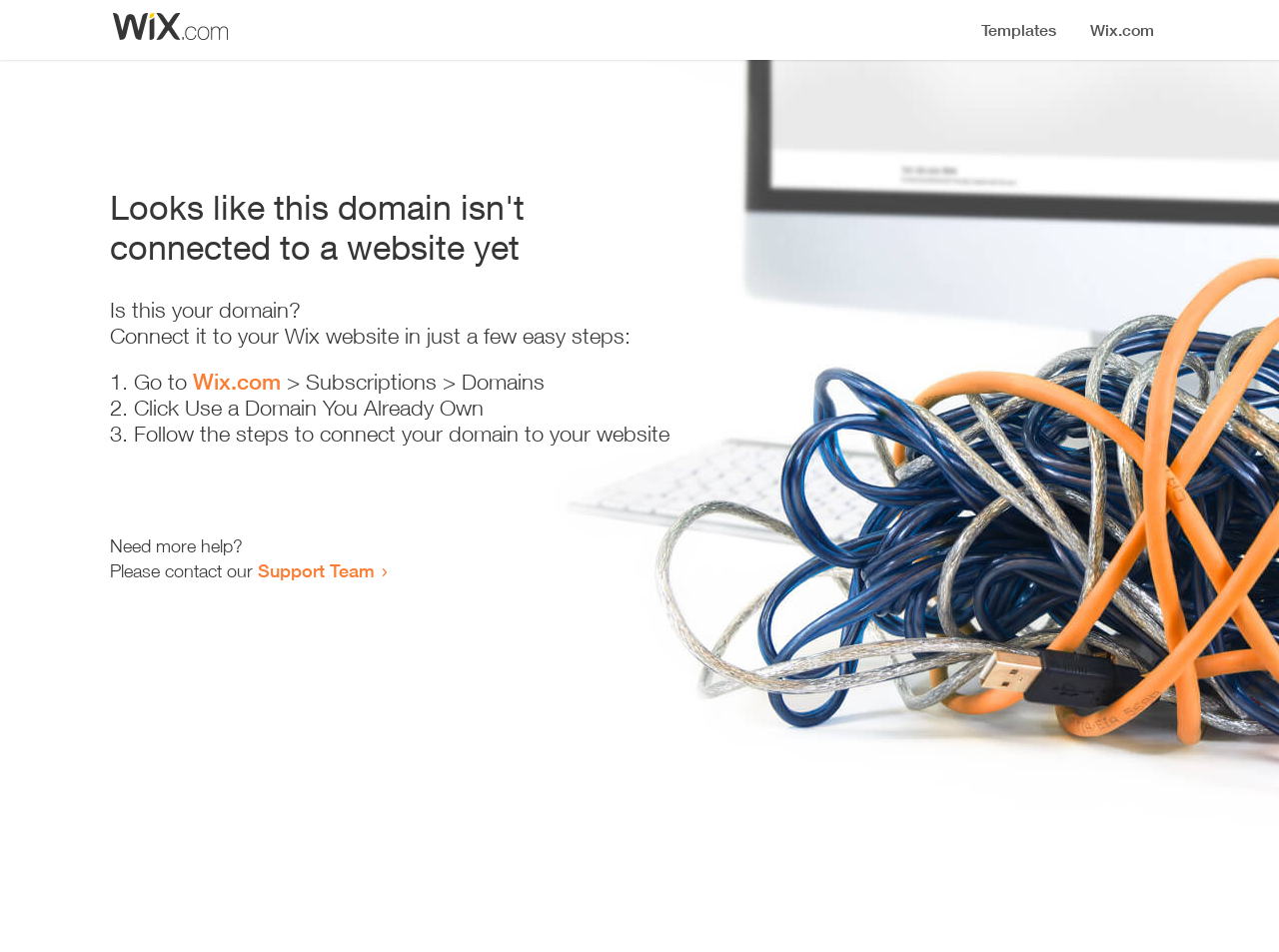How many steps are required to connect the domain?
Based on the screenshot, respond with a single word or phrase.

3